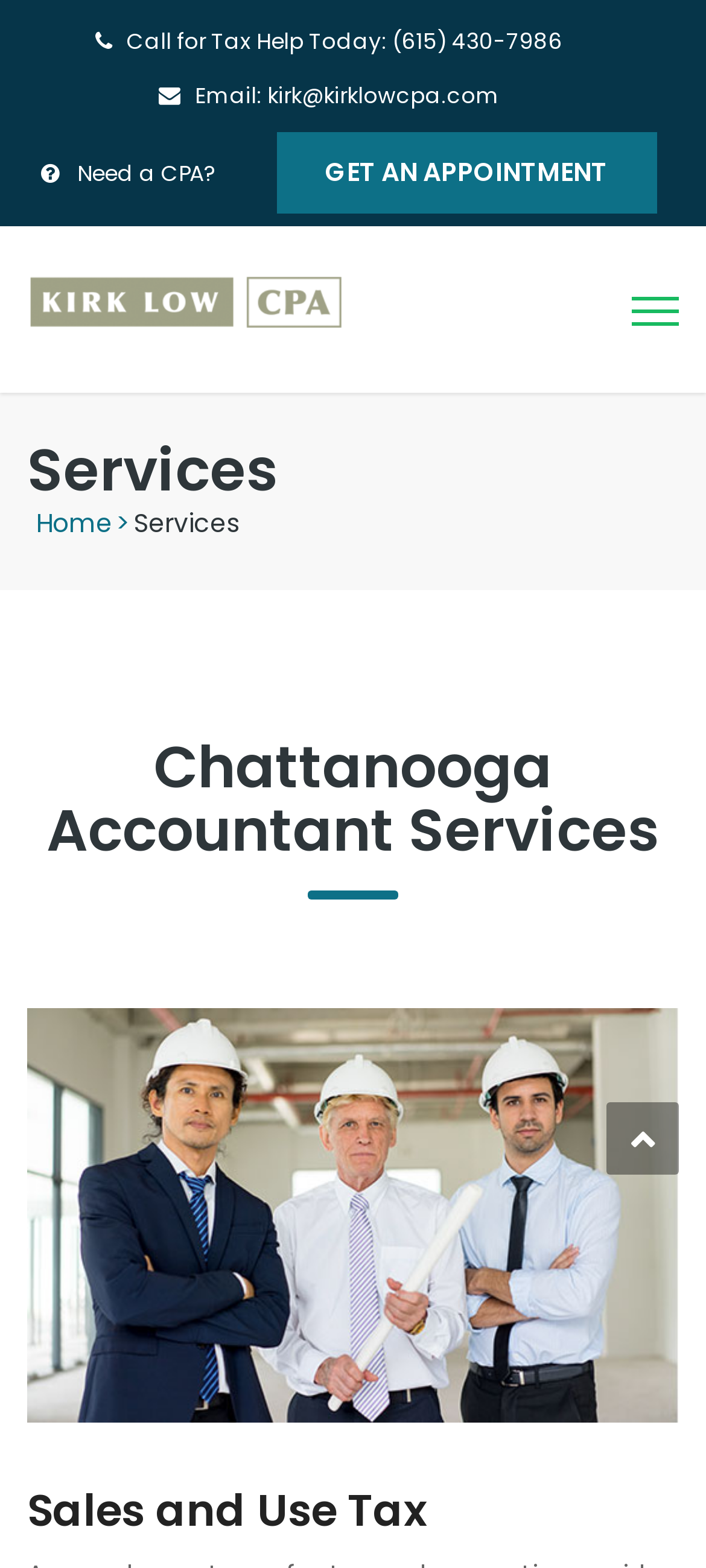What type of tax planning is shown in the image?
Look at the screenshot and provide an in-depth answer.

The image with a bounding box of [0.038, 0.642, 0.962, 0.907] shows Sales and Use Tax planning, which is also mentioned in a heading element with a bounding box of [0.038, 0.948, 0.962, 0.979].